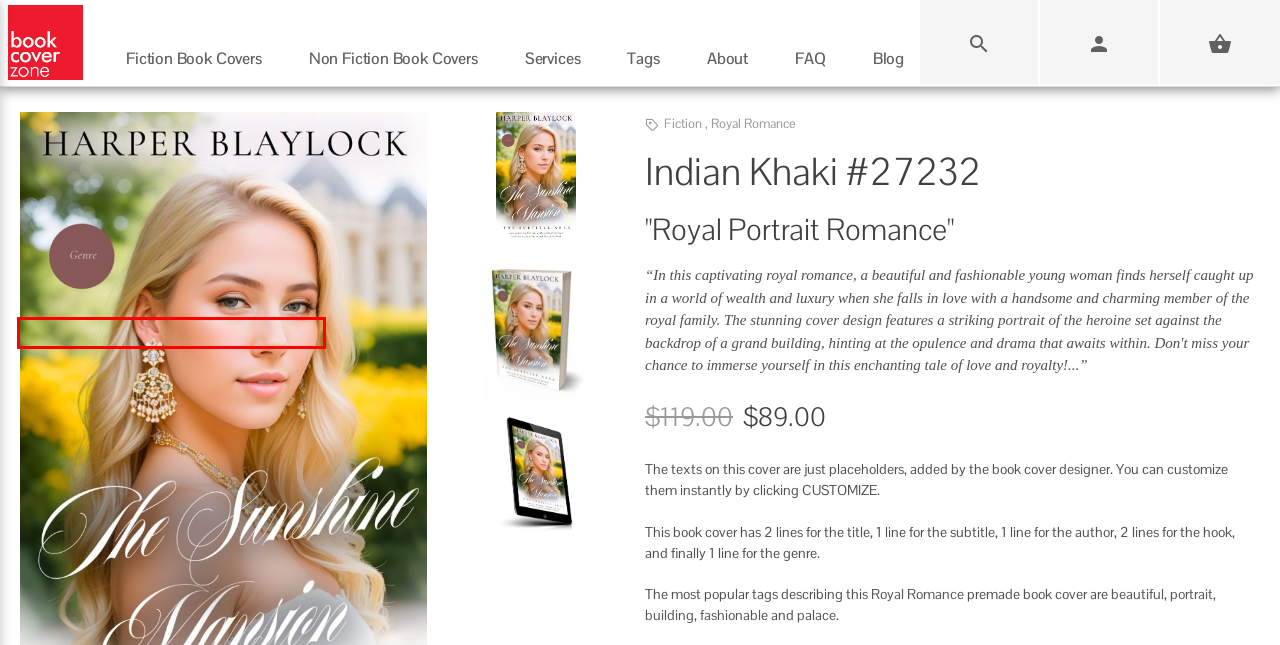You are given a screenshot of a webpage with a red rectangle bounding box around a UI element. Select the webpage description that best matches the new webpage after clicking the element in the bounding box. Here are the candidates:
A. Premade Book Covers - Premade  Book Covers -  Bookcoverzone.com -  New
B. Premade Book Covers - Premade  Book Covers -  Bookcoverzone.com -  Chick_lit
C. Premade Book Covers - Premade  Book Covers -  Bookcoverzone.com -  People
D. Premade Book Covers - Premade  Book Covers -  Bookcoverzone.com -  Portrait
E. Premade Book Covers - Premade  Book Covers -  Bookcoverzone.com -  Romantic
F. Premade Book Covers - Premade  Book Covers -  Bookcoverzone.com -  Cute
G. Premade Book Covers - Premade  Book Covers -  Bookcoverzone.com -  Poetry
H. Premade Book Covers - Premade  Book Covers -  Bookcoverzone.com -  Landscape

B